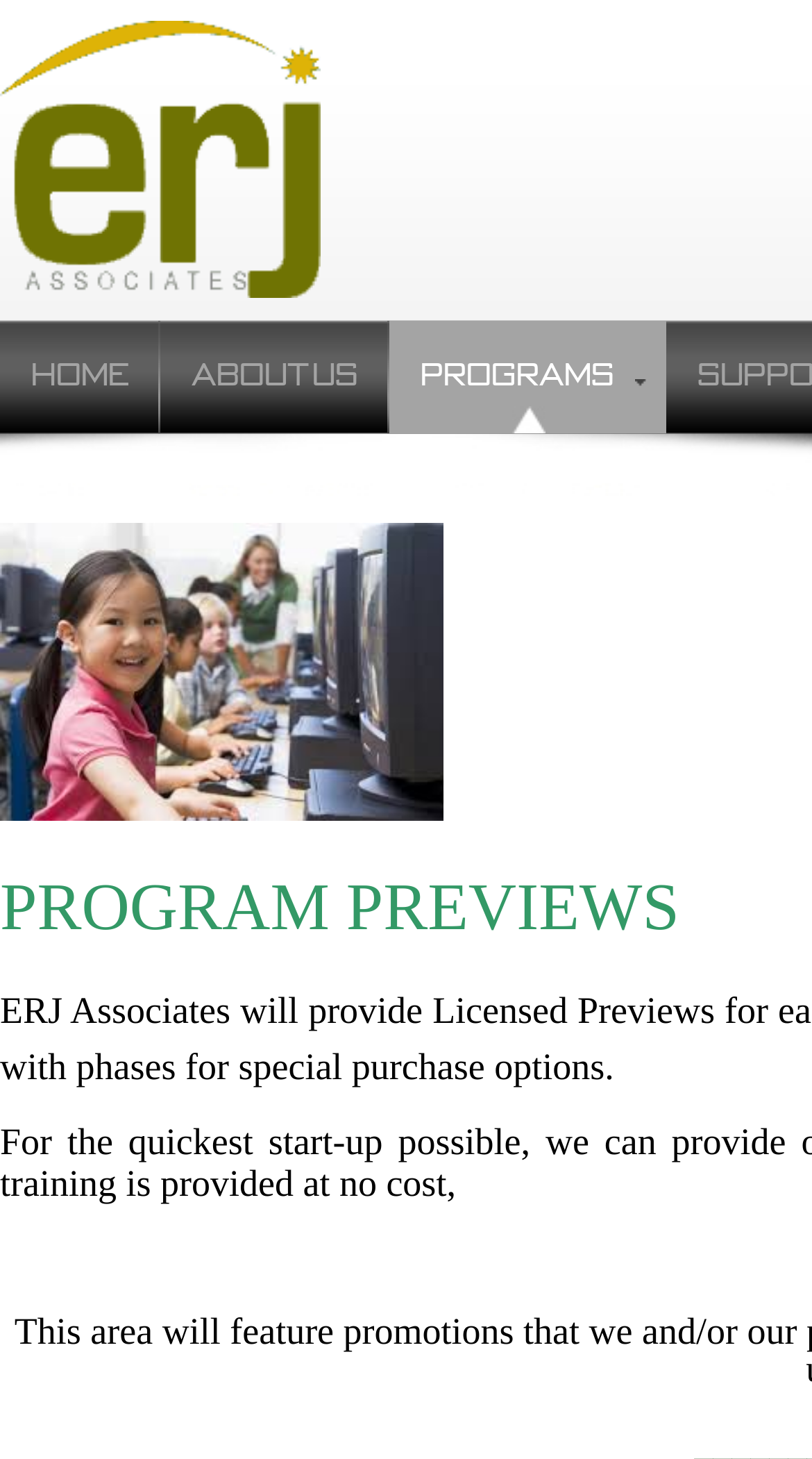What is the purpose of the webpage?
Utilize the image to construct a detailed and well-explained answer.

I inferred the purpose of the webpage by looking at the text 'PROGRAM PREVIEWS' and the links 'PROGRAMS' which suggests that the webpage is related to previewing programs.